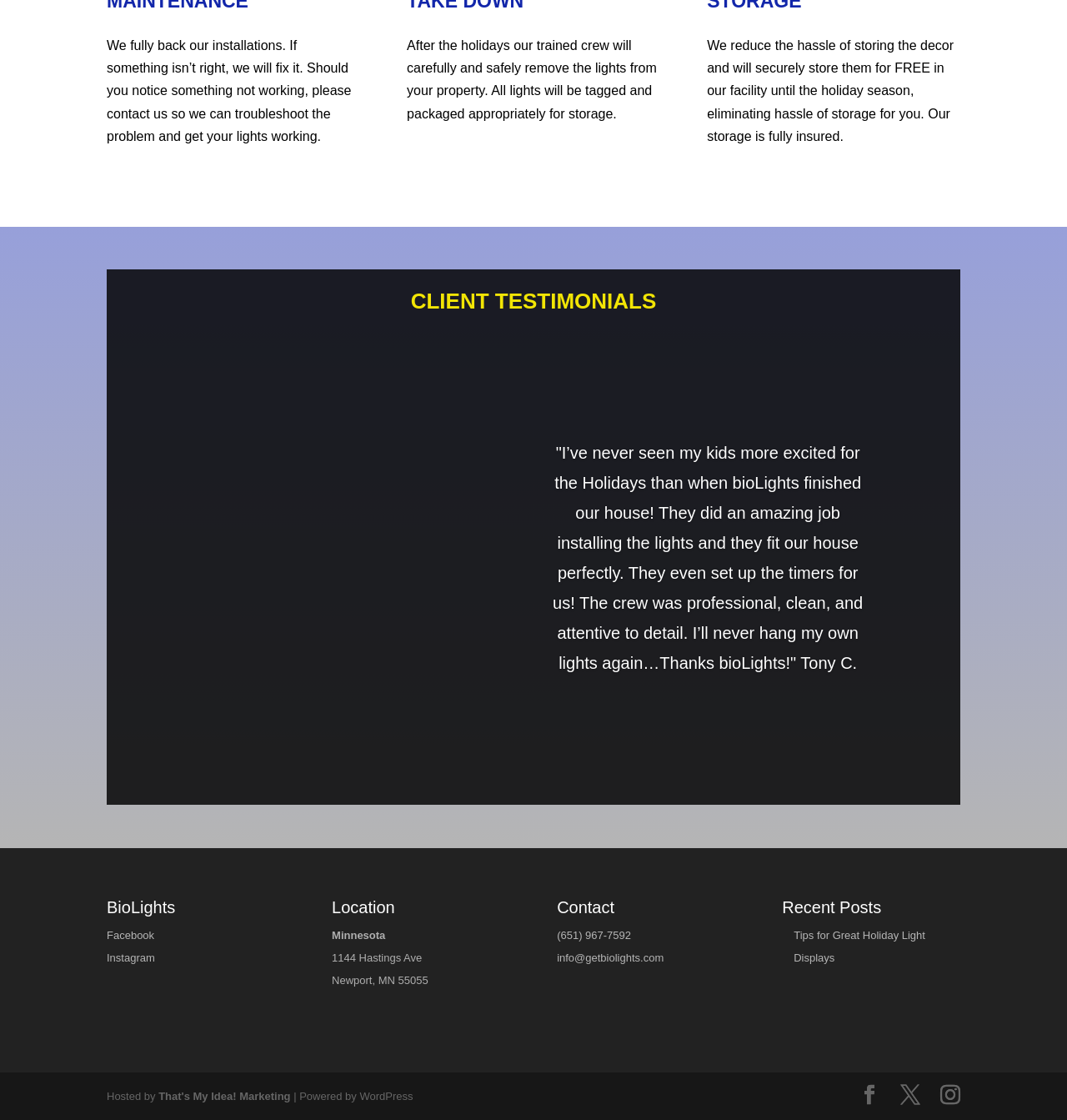Identify the bounding box coordinates of the region that needs to be clicked to carry out this instruction: "View client testimonials". Provide these coordinates as four float numbers ranging from 0 to 1, i.e., [left, top, right, bottom].

[0.1, 0.259, 0.9, 0.286]